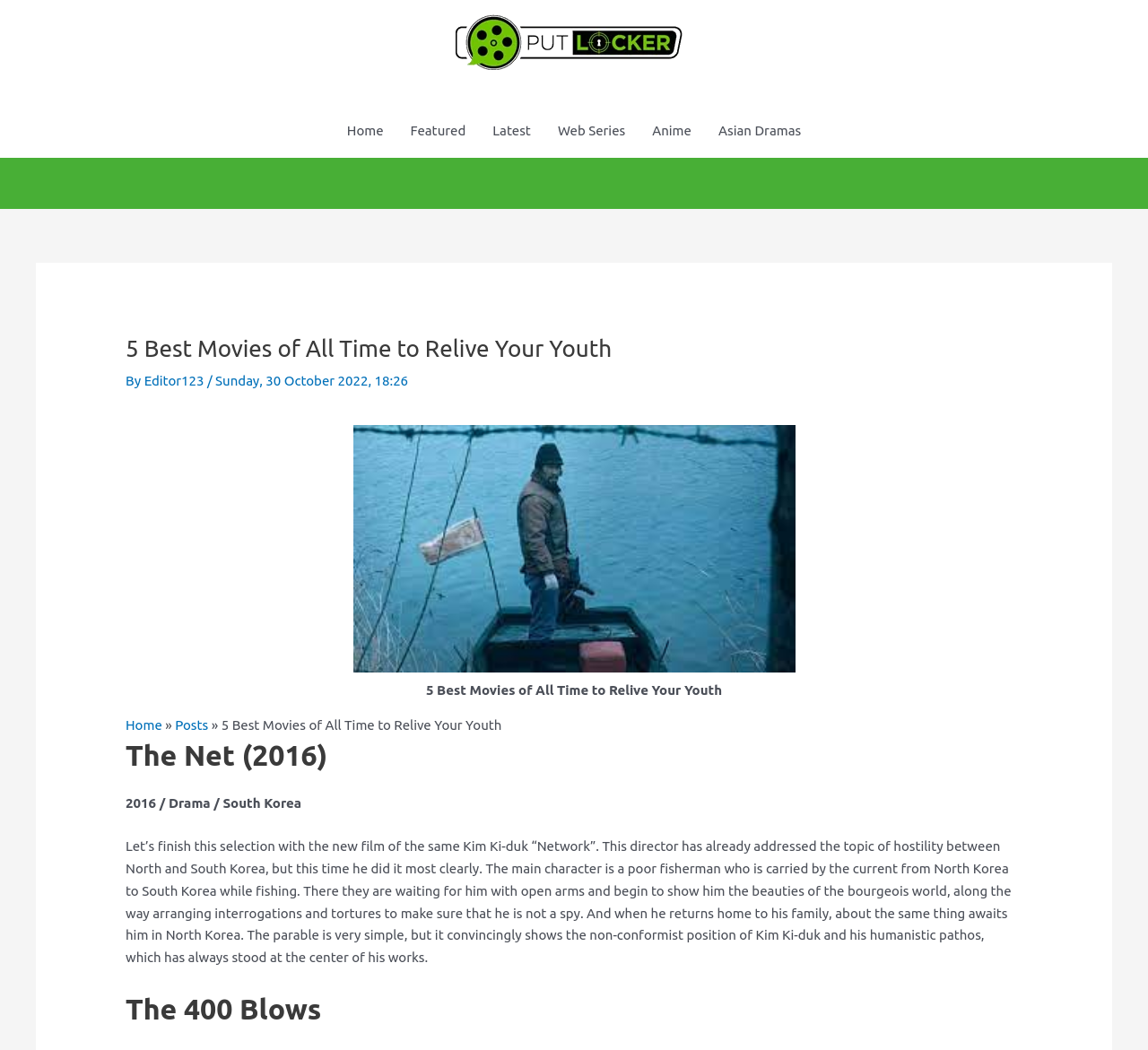Pinpoint the bounding box coordinates of the clickable element to carry out the following instruction: "Read about Complete step-by-step guide business with Instagram."

None